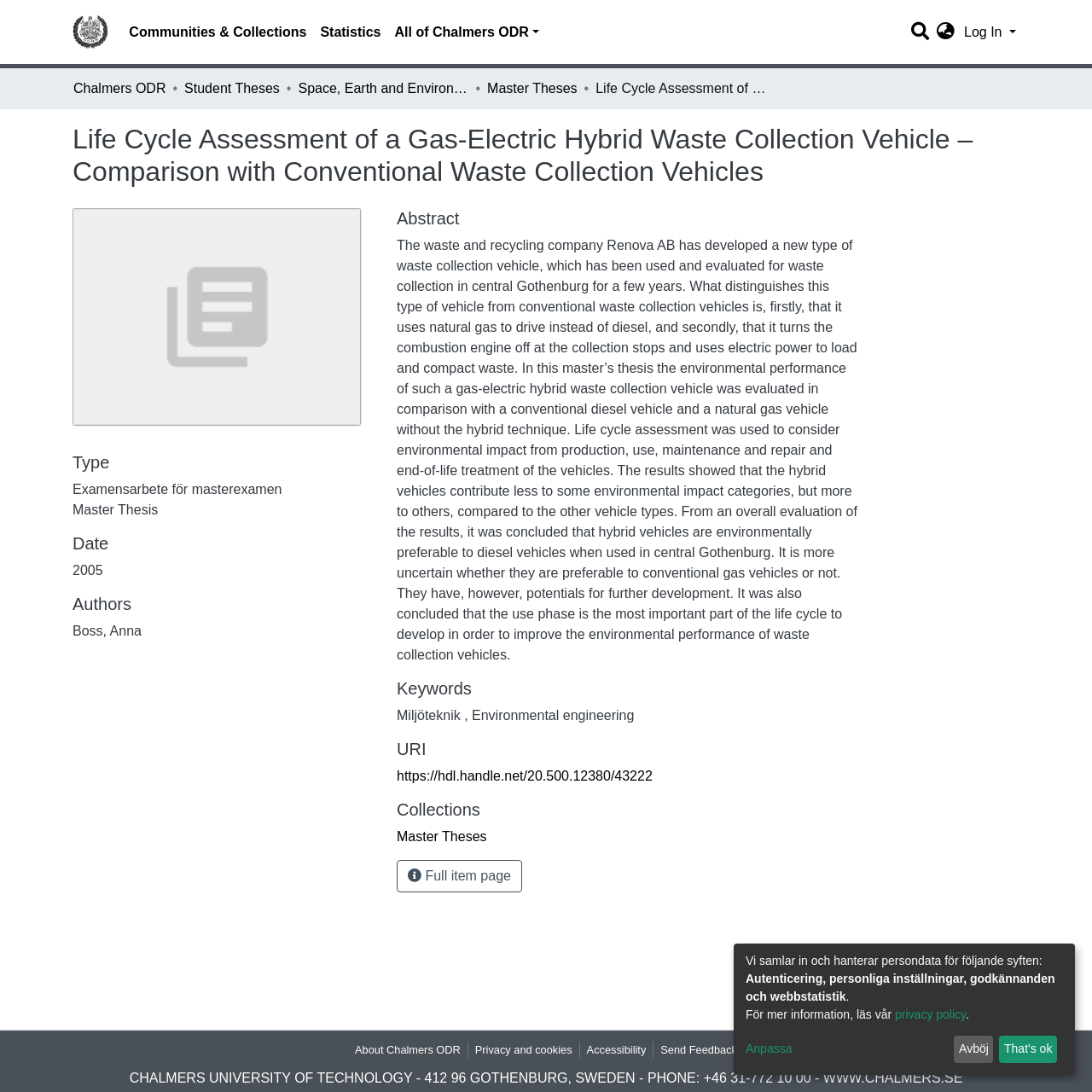Utilize the details in the image to give a detailed response to the question: What is the type of thesis?

I found the answer by looking at the section 'Type' which is located below the main heading. It says 'Examensarbete för masterexamen' which is Swedish for 'Master Thesis', and it also provides the English translation 'Master Thesis'.